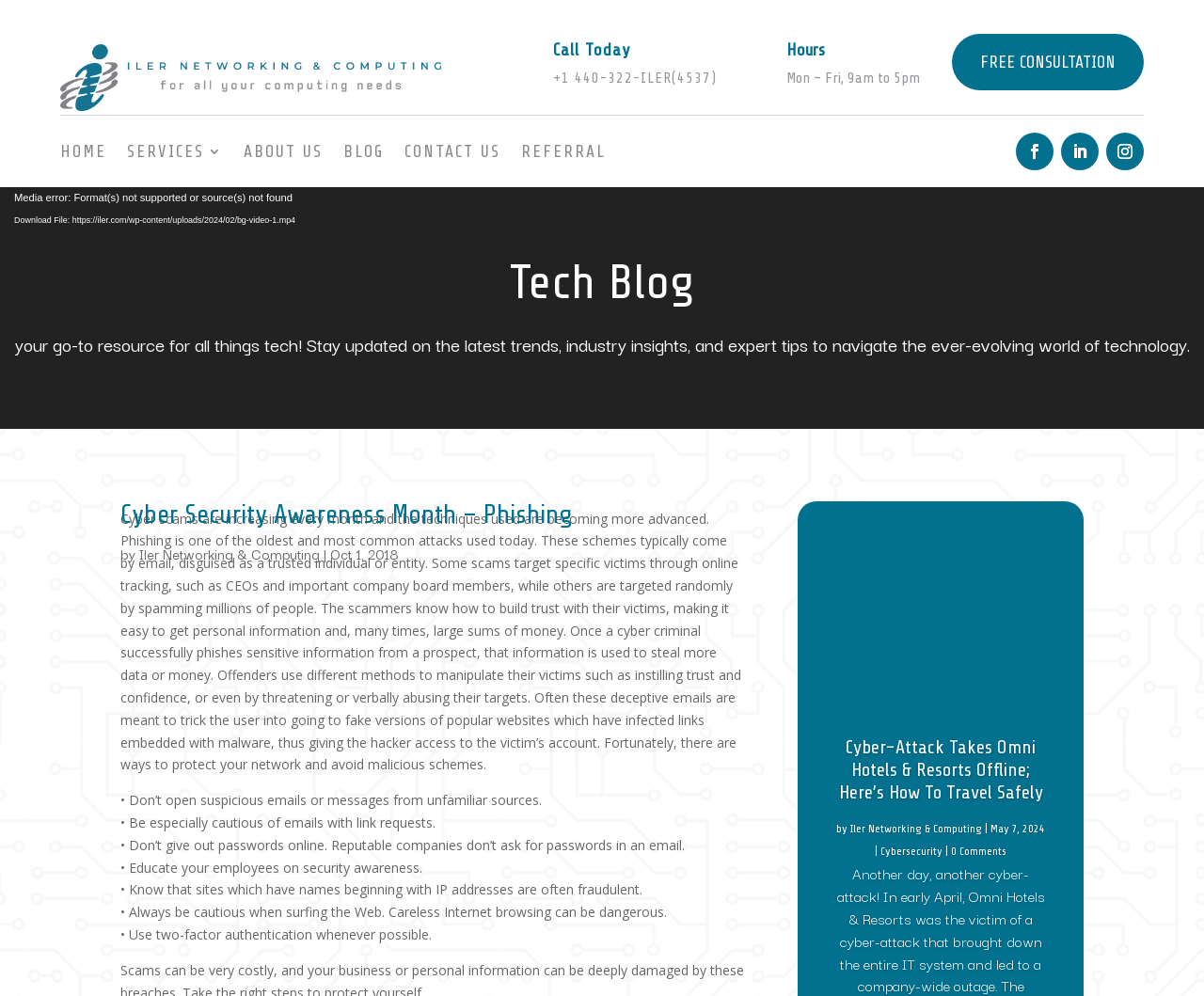Give a short answer using one word or phrase for the question:
How many links are there in the navigation menu?

7